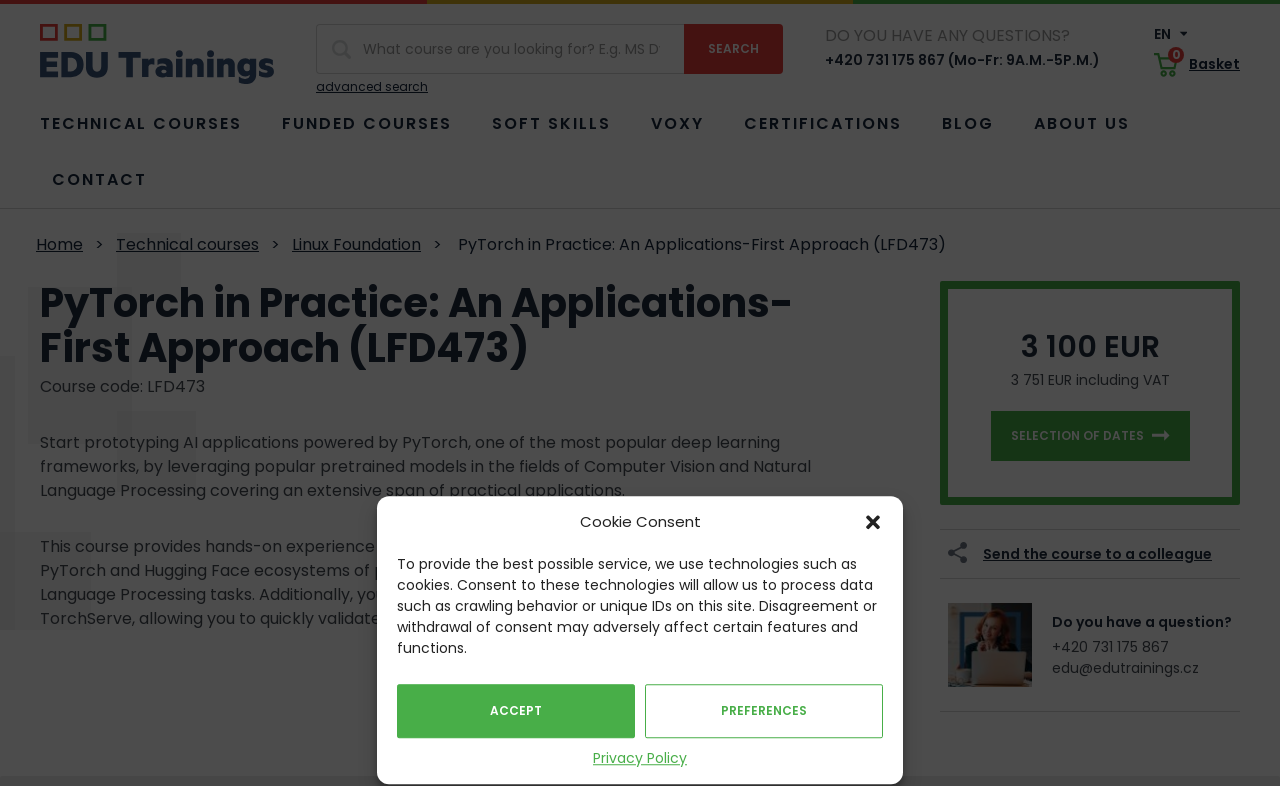Create a detailed narrative describing the layout and content of the webpage.

This webpage is about a course titled "PyTorch in Practice: An Applications-First Approach (LFD473)" offered by EDU Trainings. At the top, there is a logo of EDU Trainings and a search bar with a search button. Below the search bar, there are several links to different sections of the website, including technical courses, funded courses, soft skills, and more.

The main content of the webpage is about the course, which includes a heading, a course code, and a detailed description of the course. The description is divided into two paragraphs, explaining the course's objectives and what students can expect to learn. 

On the right side of the course description, there is a section displaying the course price, which is 3,100 EUR, or 3,751 EUR including VAT. Below the price, there is a link to select dates for the course.

Further down the page, there is a call-to-action button to send the course to a colleague, accompanied by an image. Below that, there is an image of a person, followed by a section with contact information, including a phone number and an email address.

At the very top of the page, there is a cookie consent dialog with a message explaining the use of cookies on the website. The dialog has buttons to accept or decline the use of cookies, as well as a link to the privacy policy.